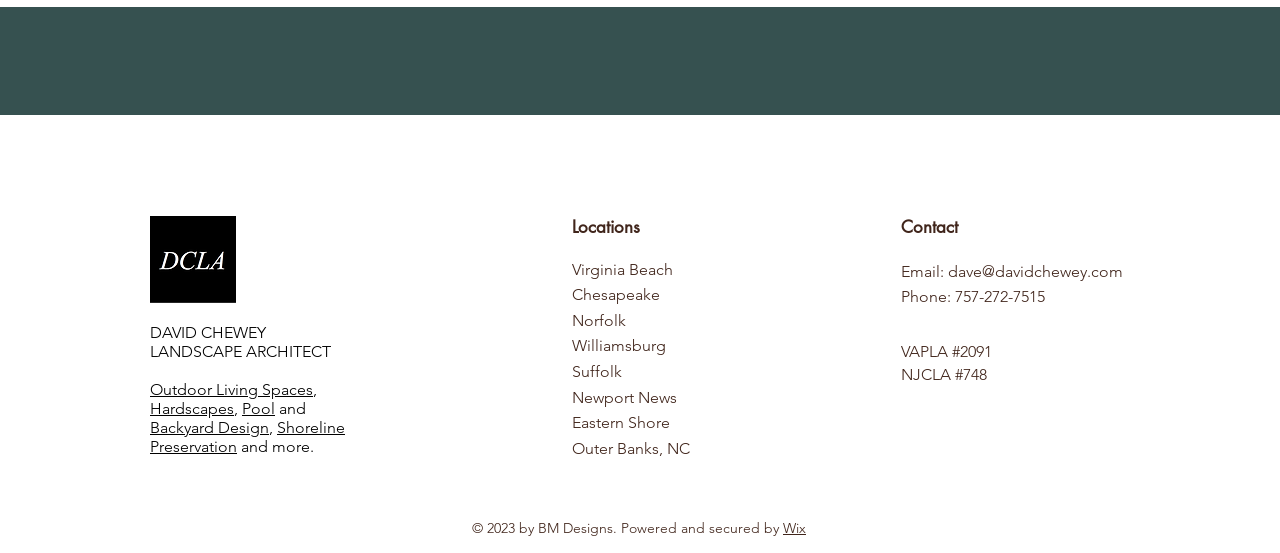Please identify the bounding box coordinates of the area I need to click to accomplish the following instruction: "Click the 'GO Archive' link".

None